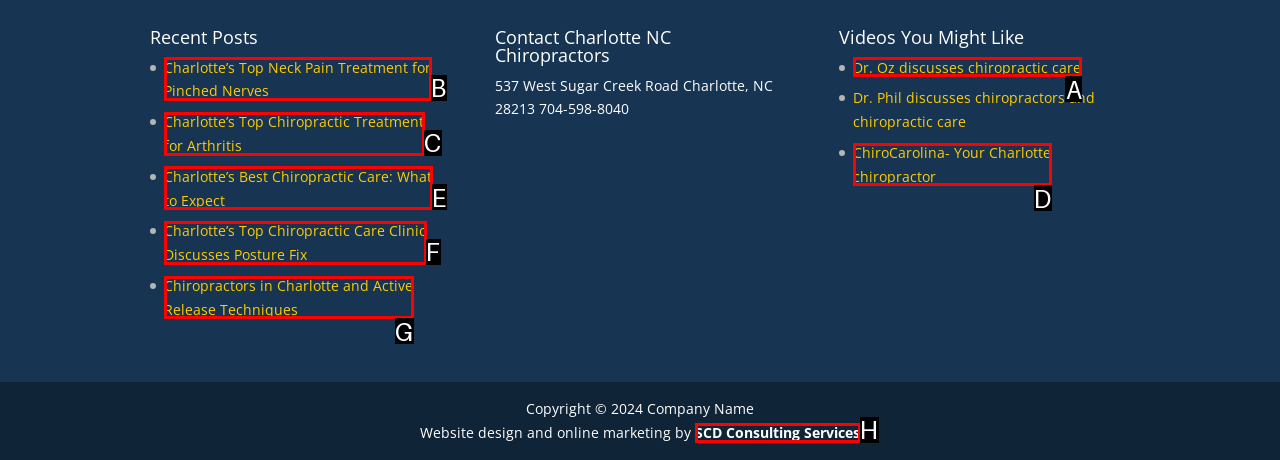Select the letter of the UI element that matches this task: Watch Dr. Oz discusses chiropractic care
Provide the answer as the letter of the correct choice.

A